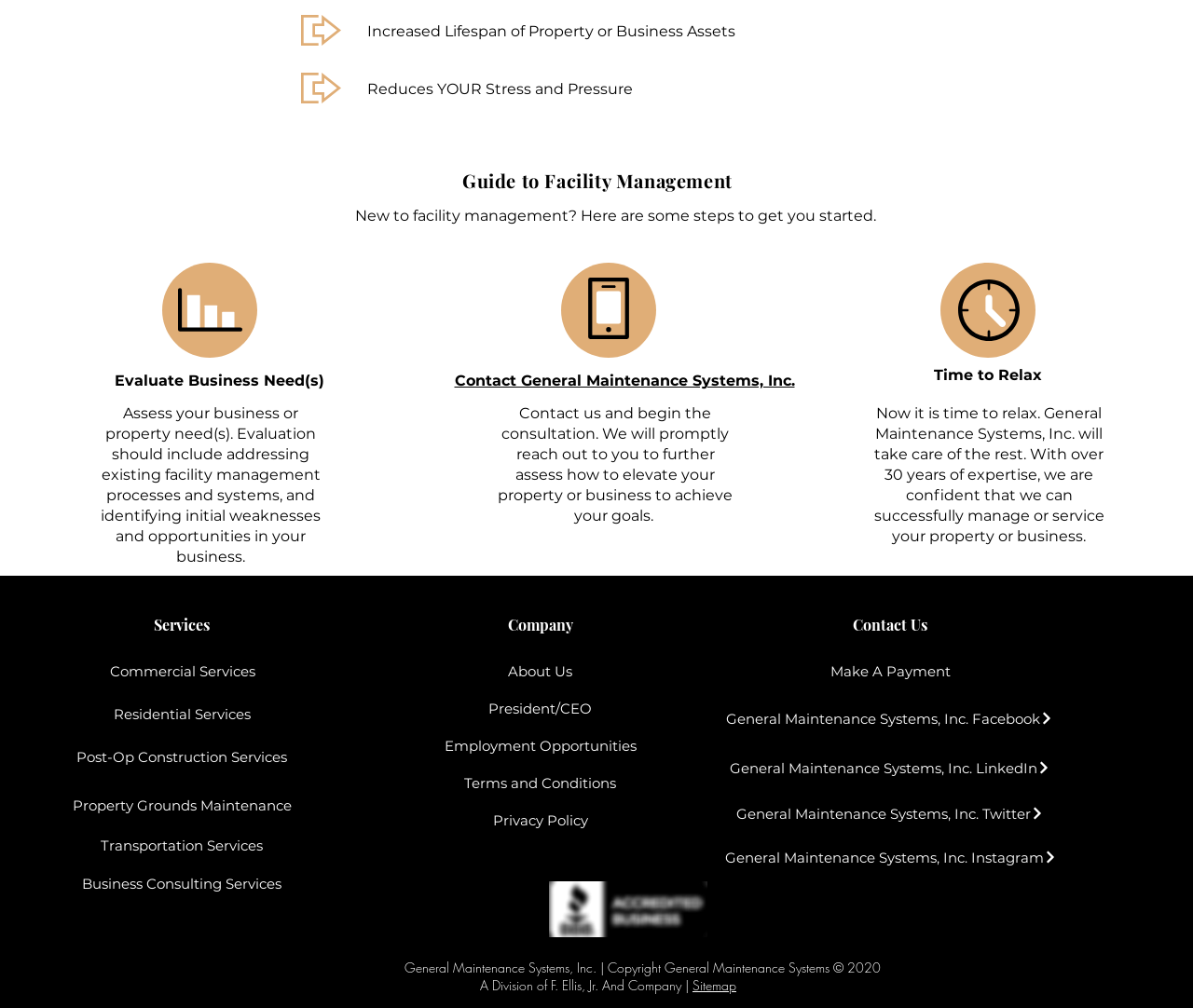Determine the bounding box coordinates of the clickable area required to perform the following instruction: "Contact General Maintenance Systems, Inc.". The coordinates should be represented as four float numbers between 0 and 1: [left, top, right, bottom].

[0.381, 0.367, 0.666, 0.387]